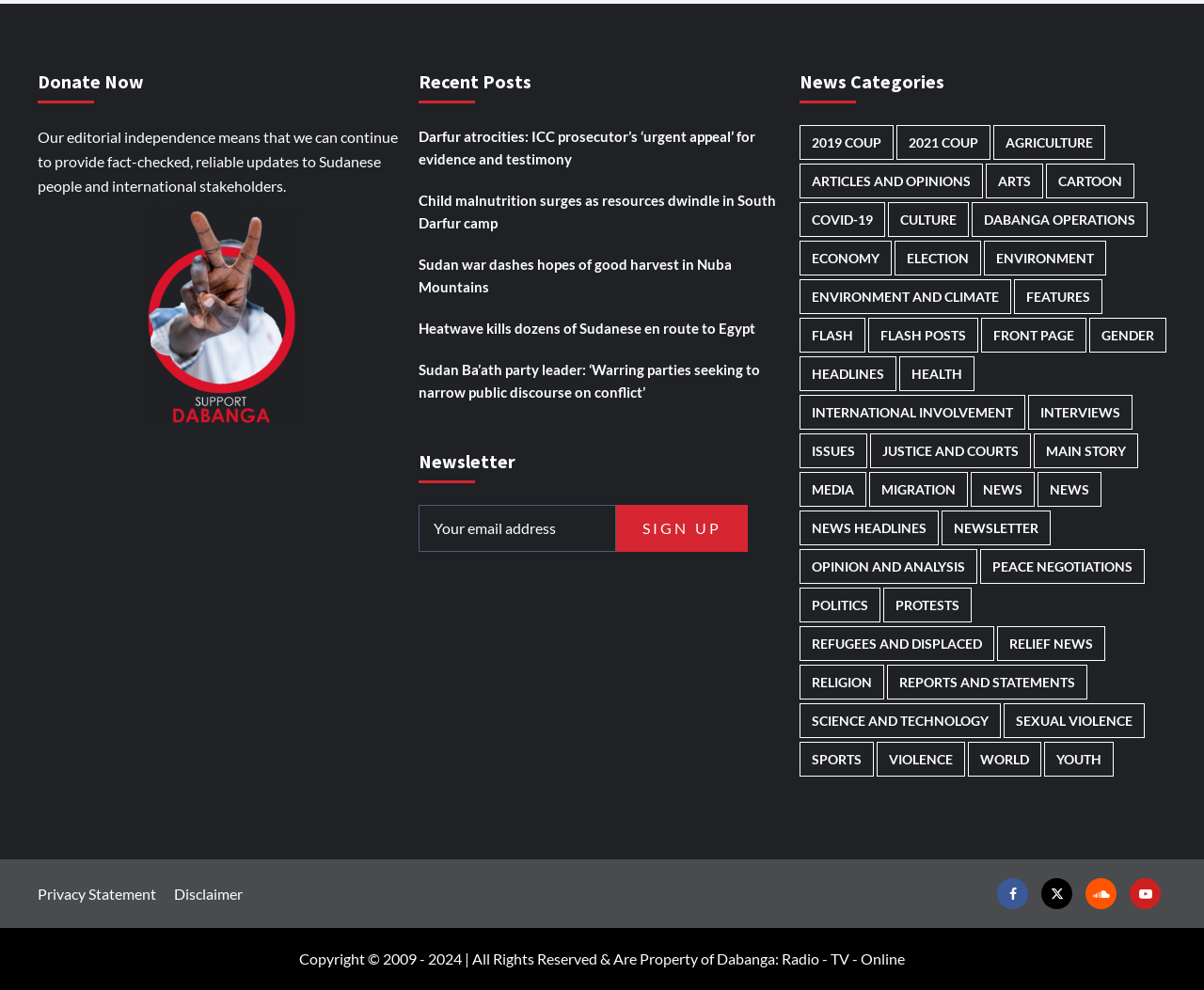Please find the bounding box for the UI component described as follows: "name="EMAIL" placeholder="Your email address"".

[0.348, 0.51, 0.512, 0.558]